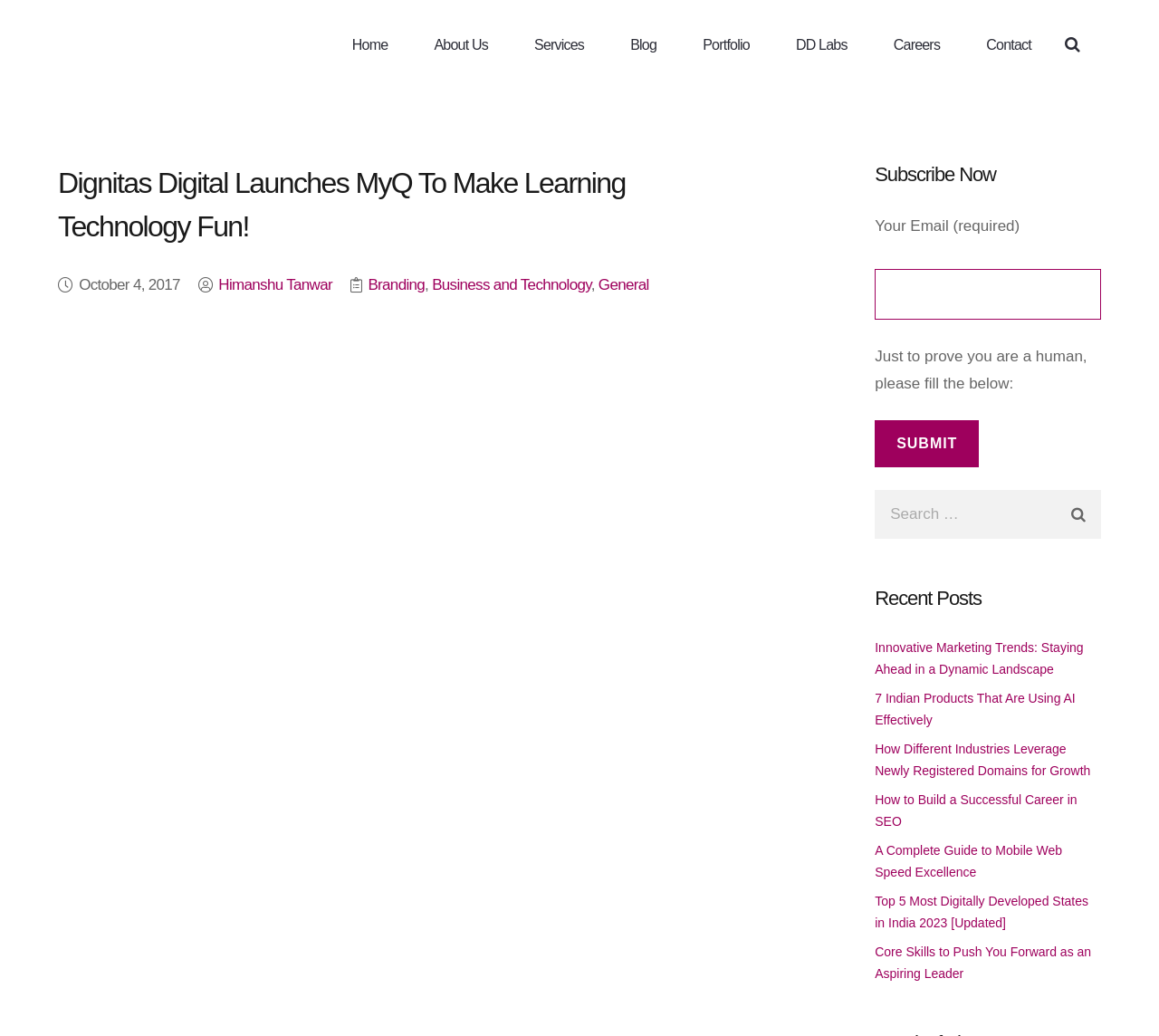What is the last topic listed in the 'Recent Posts' section?
Ensure your answer is thorough and detailed.

The last topic listed in the 'Recent Posts' section can be found by looking at the links in the section, and the last one is 'Core Skills to Push You Forward as an Aspiring Leader'.